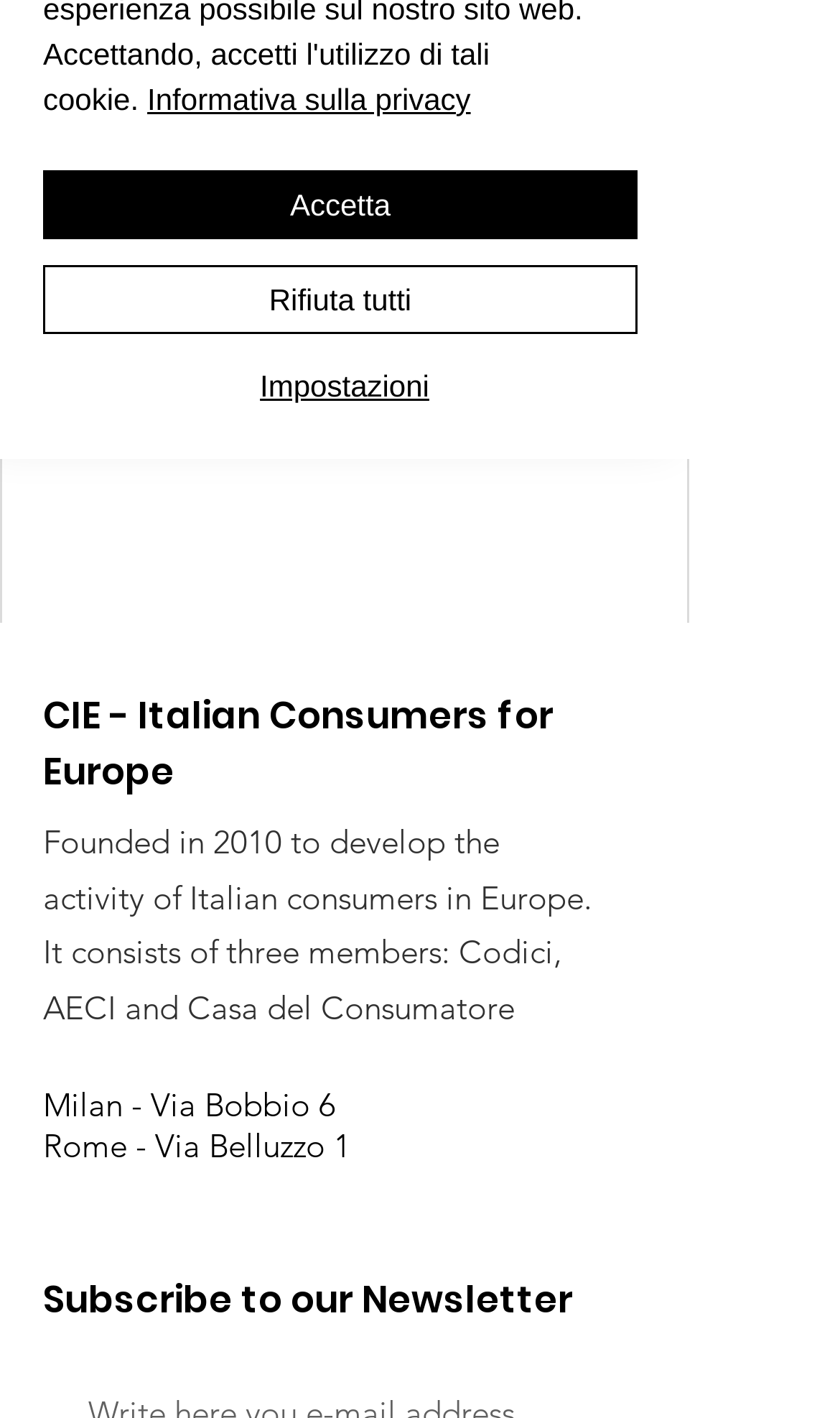For the element described, predict the bounding box coordinates as (top-left x, top-left y, bottom-right x, bottom-right y). All values should be between 0 and 1. Element description: Rifiuta tutti

[0.051, 0.187, 0.759, 0.236]